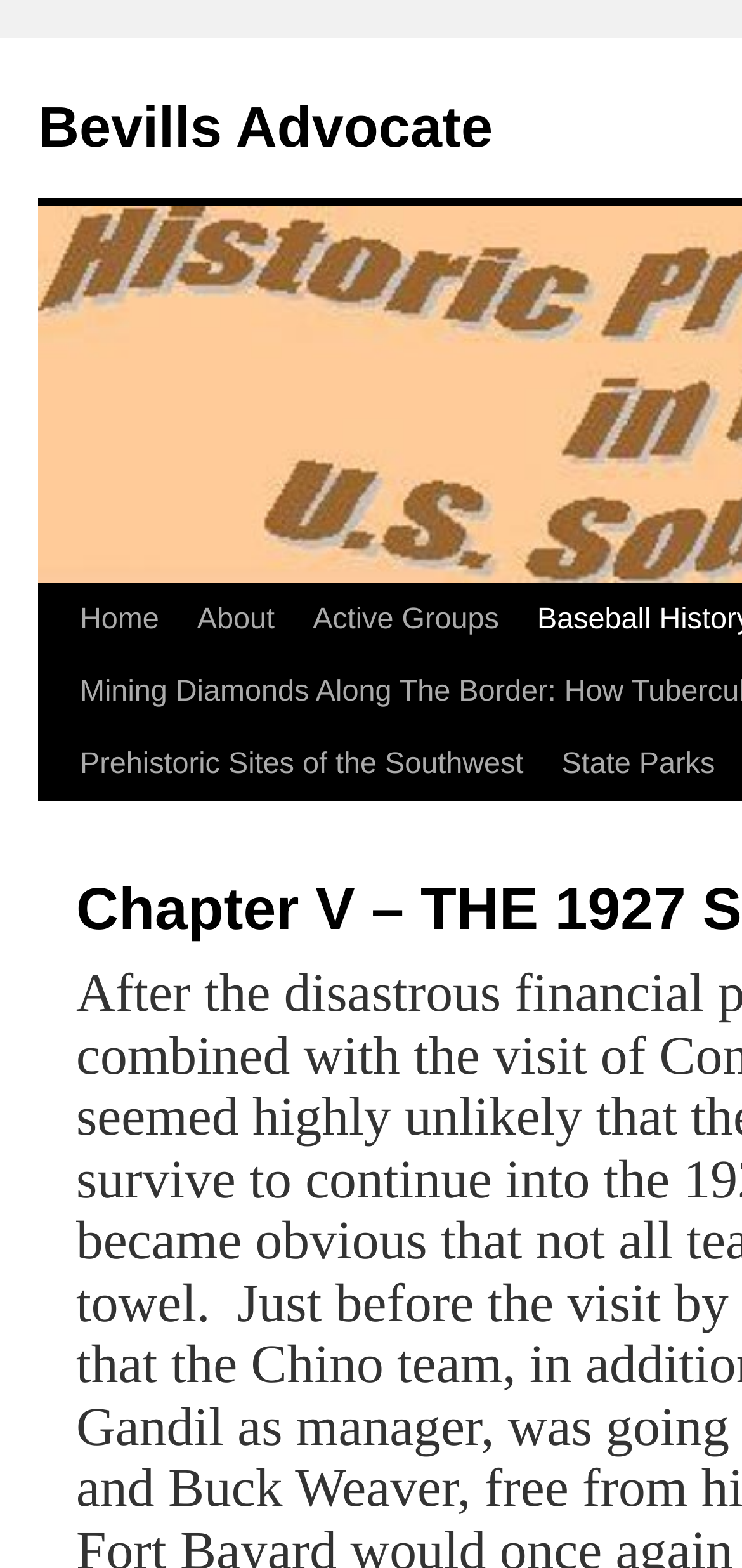Is there a 'Skip to content' link on the page?
Please use the visual content to give a single word or phrase answer.

Yes